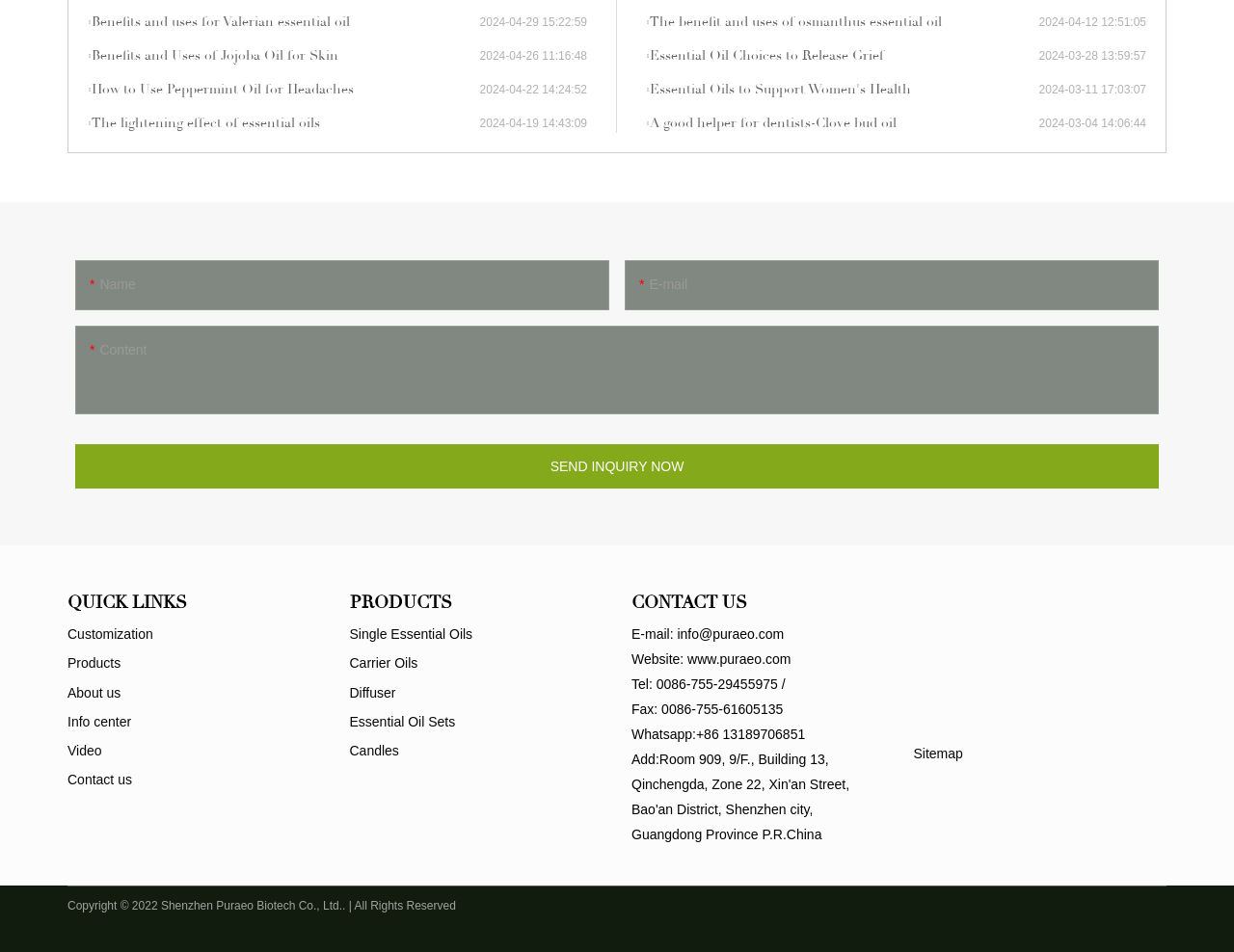How can I contact the website owner?
From the screenshot, provide a brief answer in one word or phrase.

Through email or phone